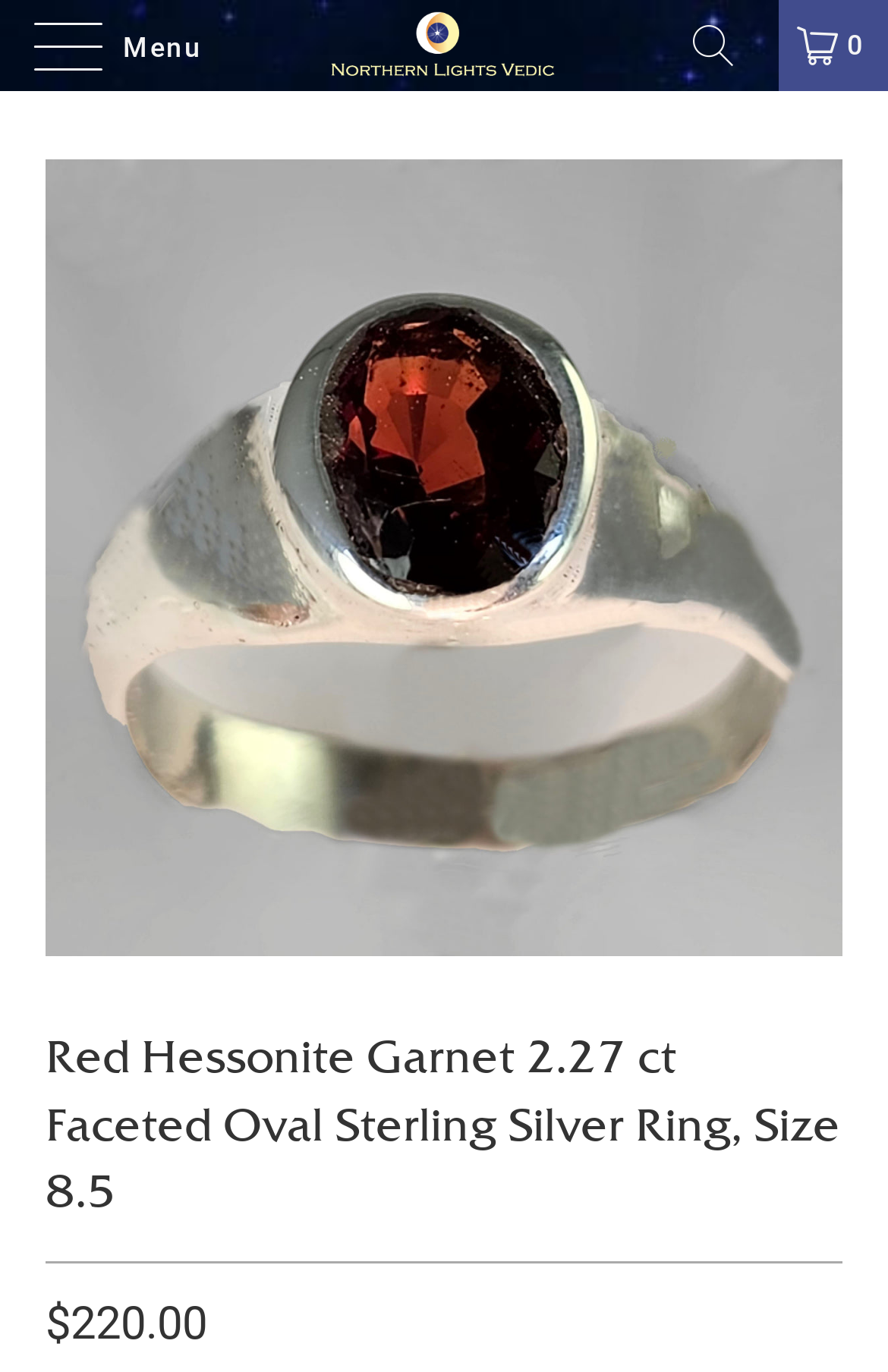Articulate a complete and detailed caption of the webpage elements.

This webpage is about a red hessonite garnet ring. At the top left, there is a menu option labeled "Menu". Next to it, on the top center, is a link to "Northern Lights Vedic" accompanied by an image of the same name. To the right of this link, there is another link with an icon. On the top right corner, there is a link with a shopping cart icon and the number "0".

Below the top section, there is a large section that takes up most of the page, showcasing the product. This section has a heading that reads "Red Hessonite Garnet 2.27 ct Faceted Oval Sterling Silver Ring, Size 8.5" and an image of the ring. Below the heading, there is a link with the same text as the heading. The image of the ring is positioned above the price, which is $220.00, located at the bottom left of this section.

Overall, the webpage is focused on presenting a single product, the red hessonite garnet ring, with its details and price prominently displayed.